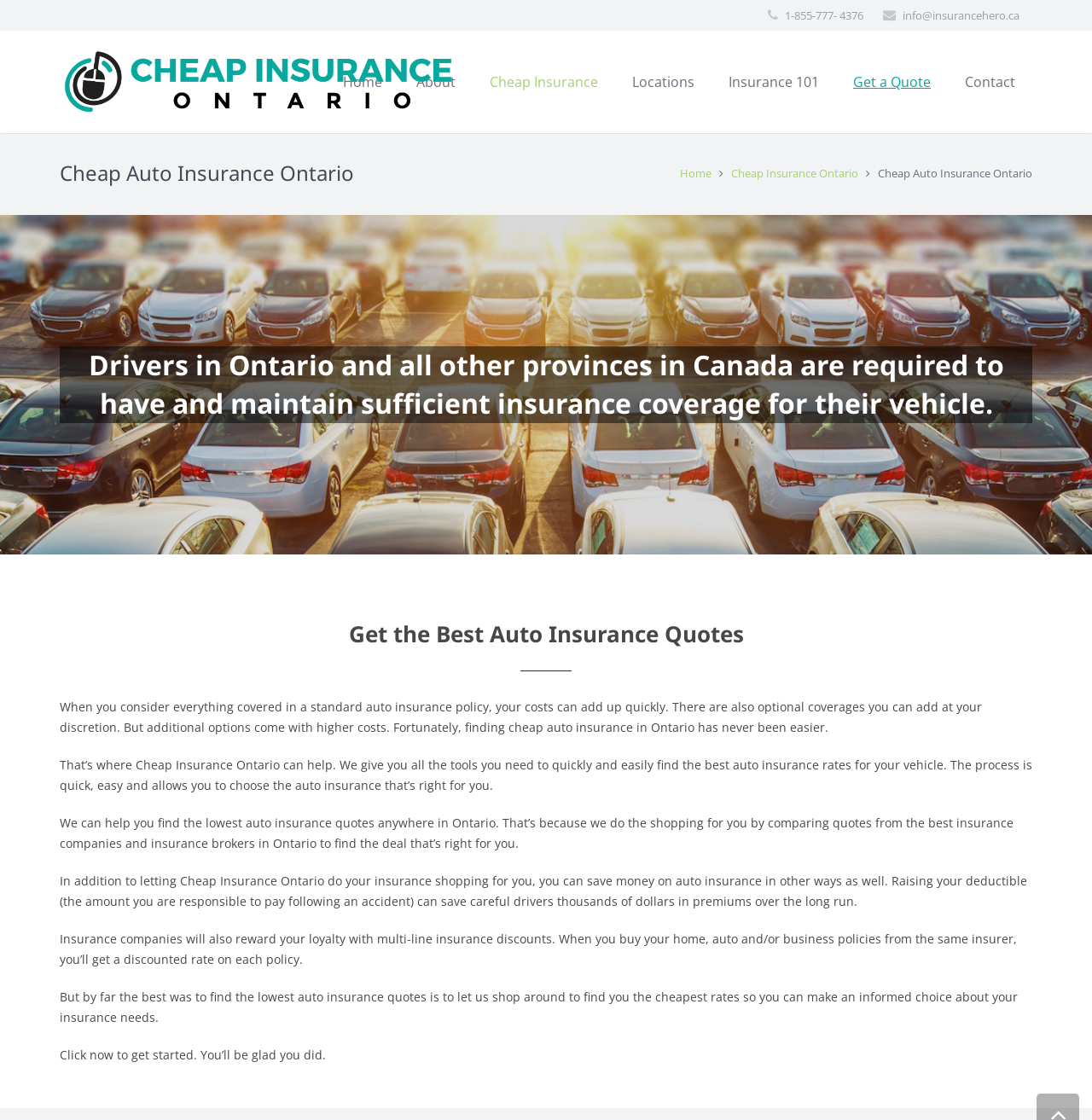Provide the bounding box coordinates of the HTML element this sentence describes: "info@insurancehero.ca".

[0.827, 0.007, 0.934, 0.021]